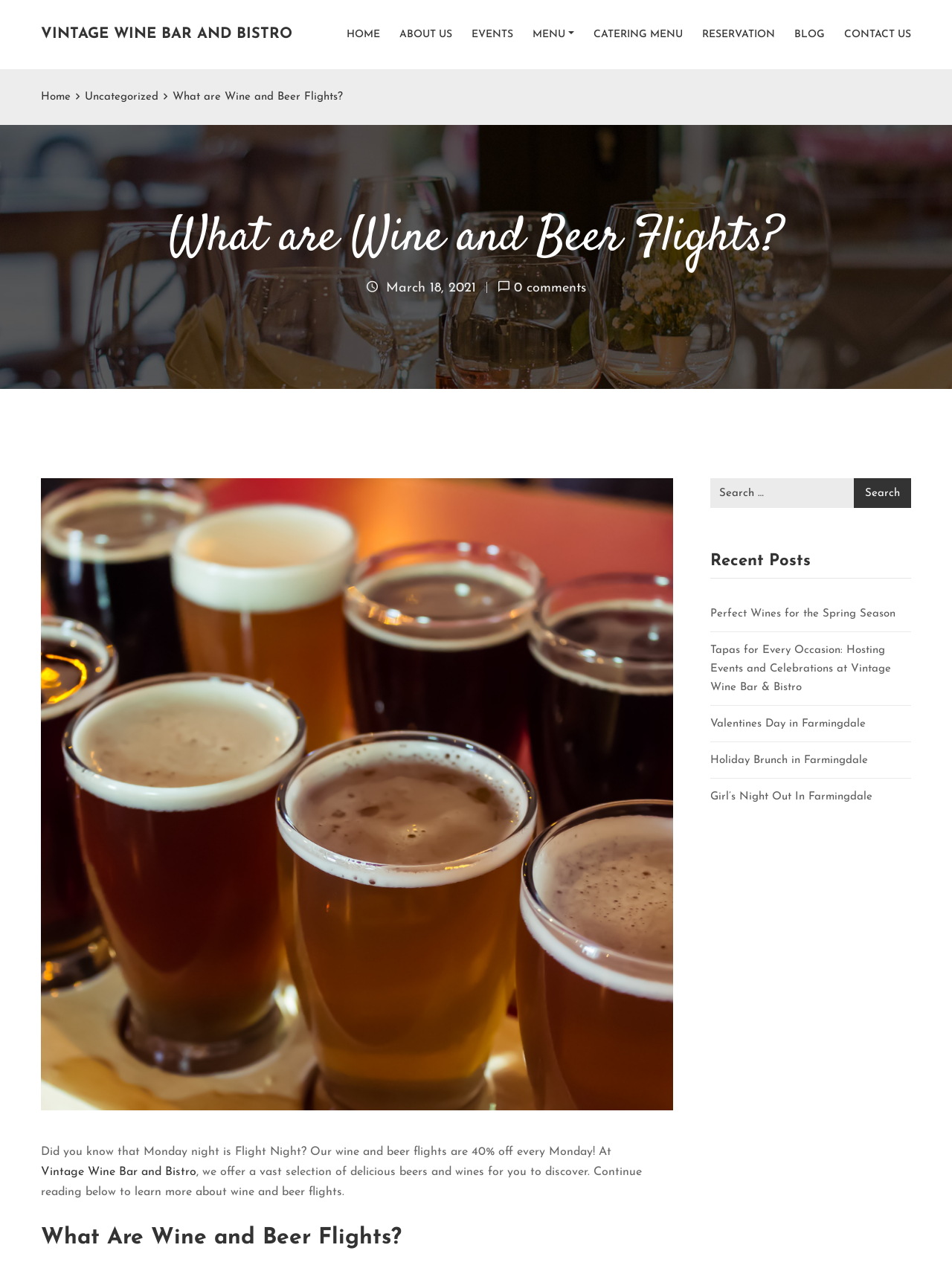What is the name of the wine bar?
Using the information from the image, answer the question thoroughly.

The name of the wine bar can be found in the top-left corner of the webpage, where it is written as 'VINTAGE WINE BAR AND BISTRO'.